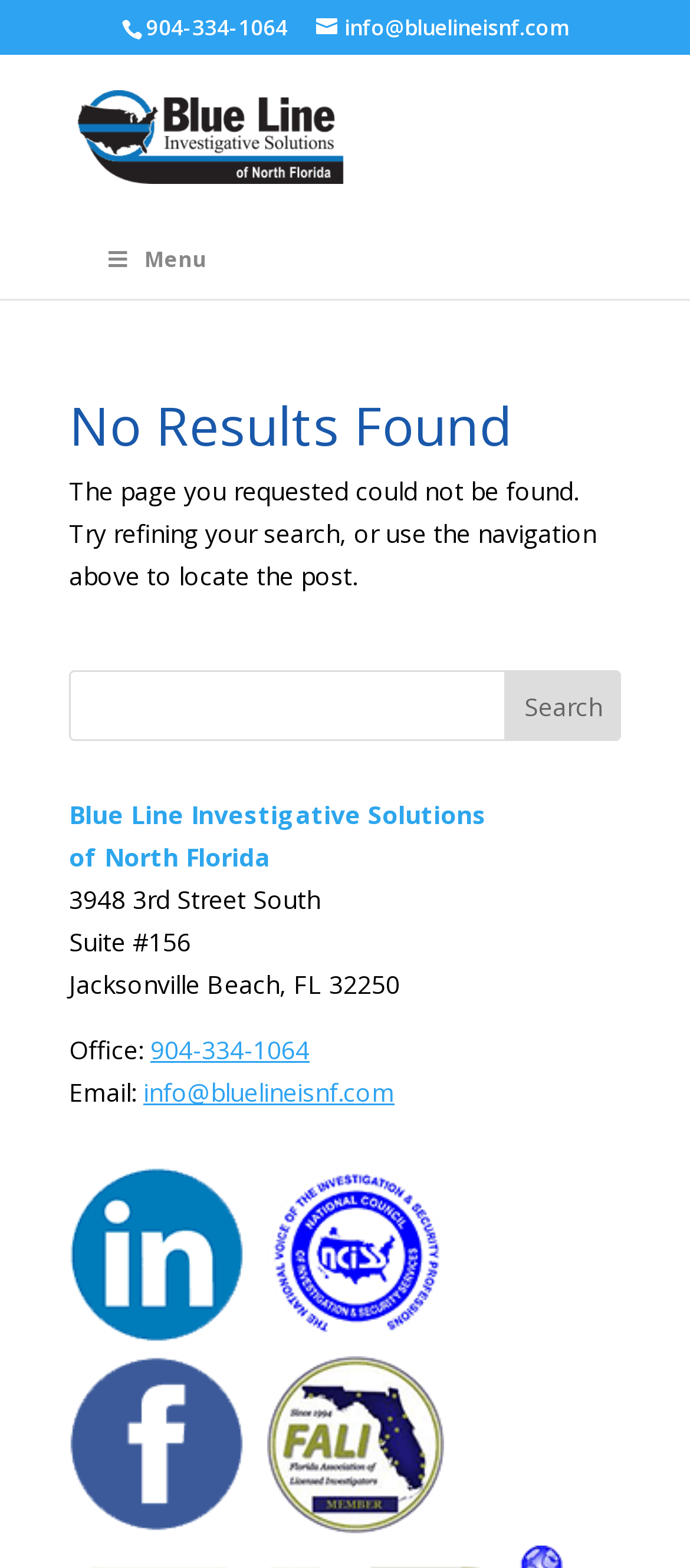Provide a one-word or short-phrase response to the question:
What is the email address of Blue Line IS of North Florida?

info@bluelineisnf.com